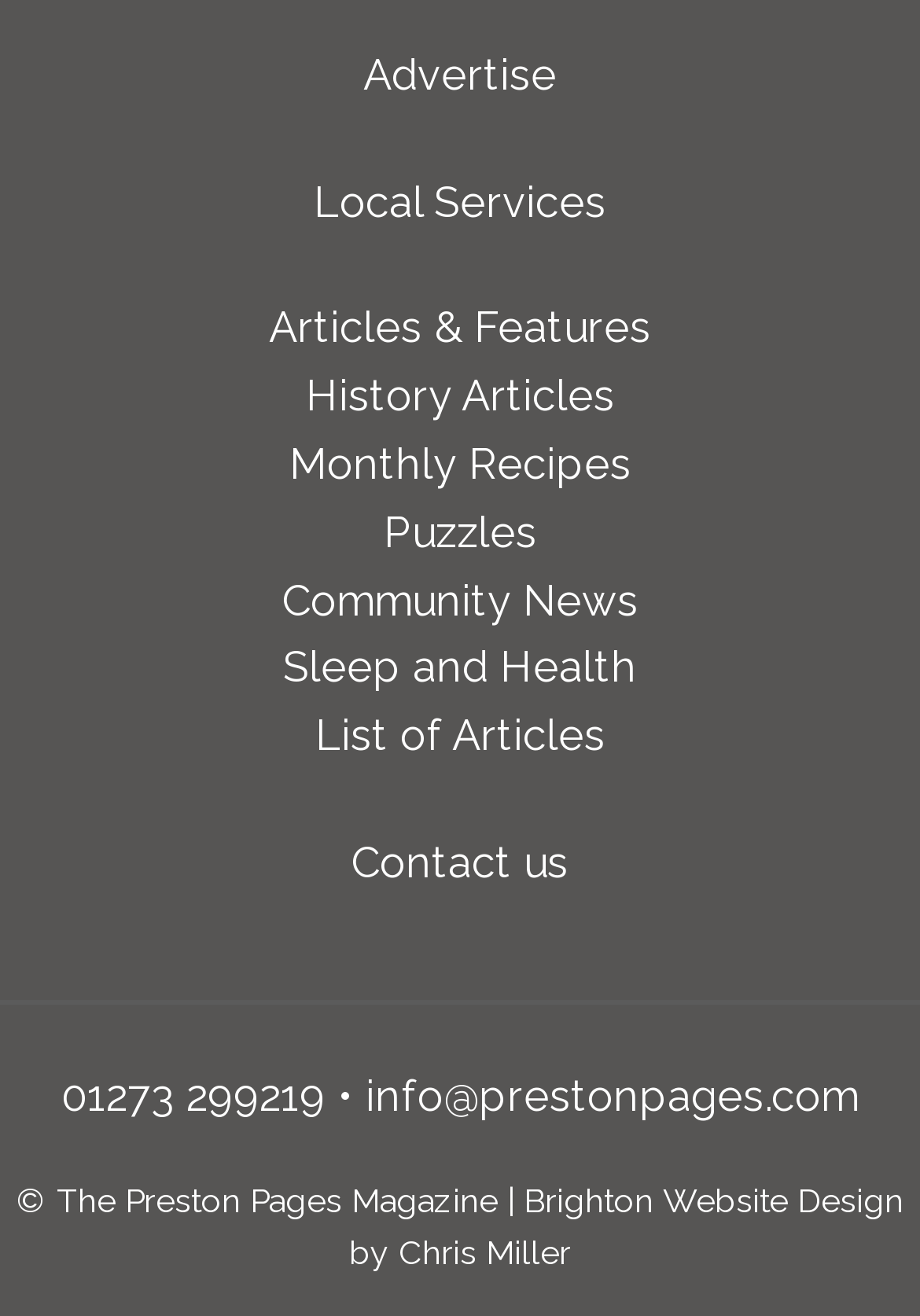Pinpoint the bounding box coordinates of the element you need to click to execute the following instruction: "Visit Local Services". The bounding box should be represented by four float numbers between 0 and 1, in the format [left, top, right, bottom].

[0.341, 0.134, 0.659, 0.171]